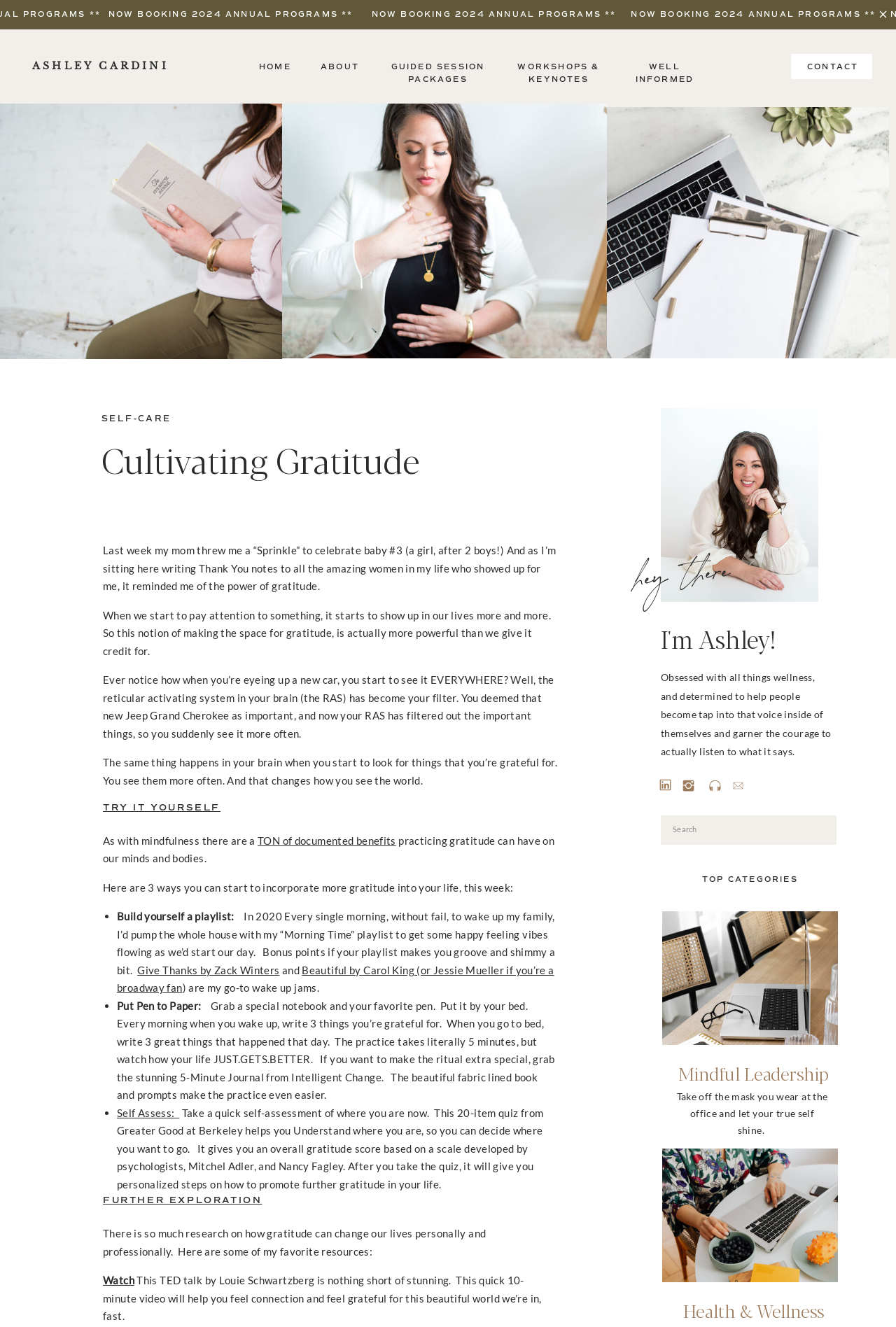Please specify the bounding box coordinates for the clickable region that will help you carry out the instruction: "Click on the 'CONTACT' link".

[0.901, 0.046, 0.956, 0.058]